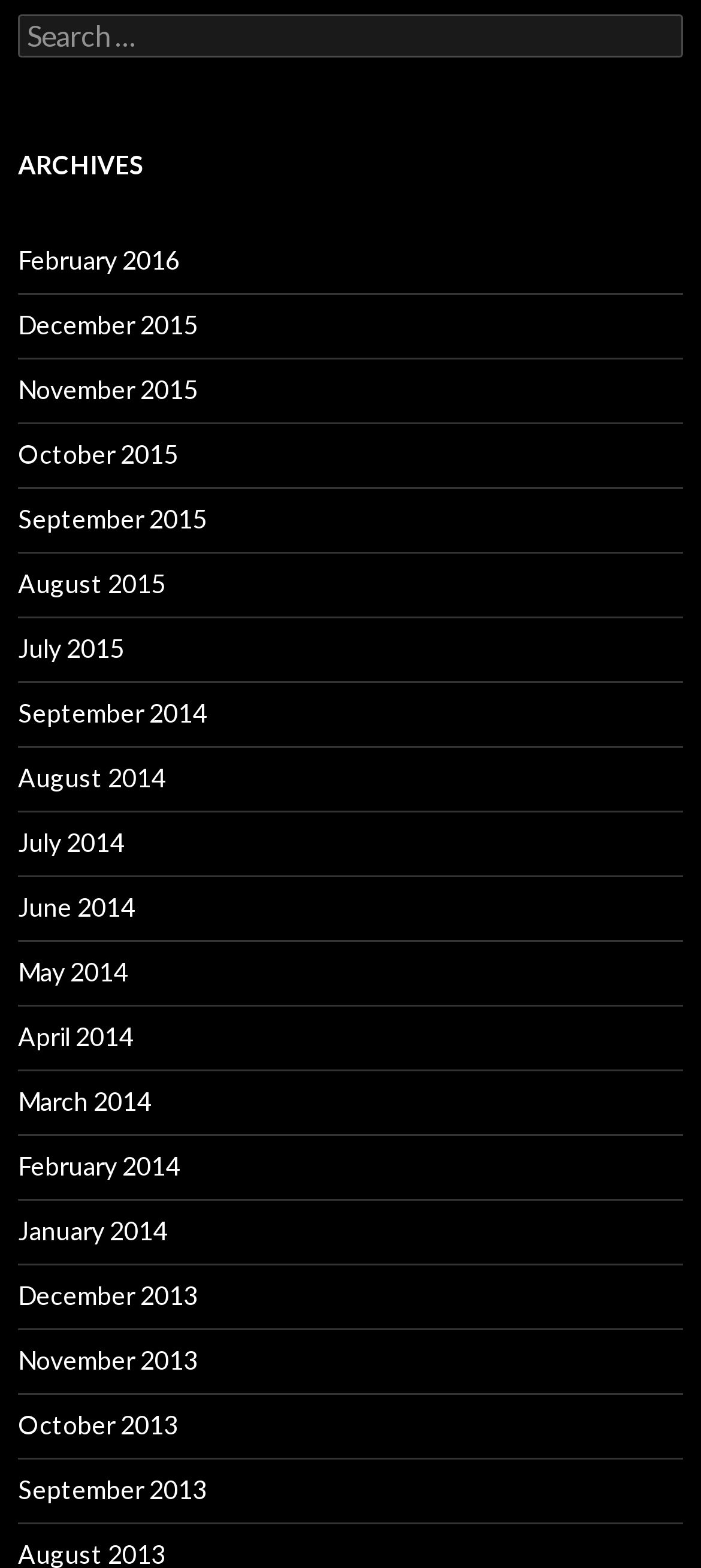Please mark the bounding box coordinates of the area that should be clicked to carry out the instruction: "View archives for November 2015".

[0.026, 0.239, 0.282, 0.258]